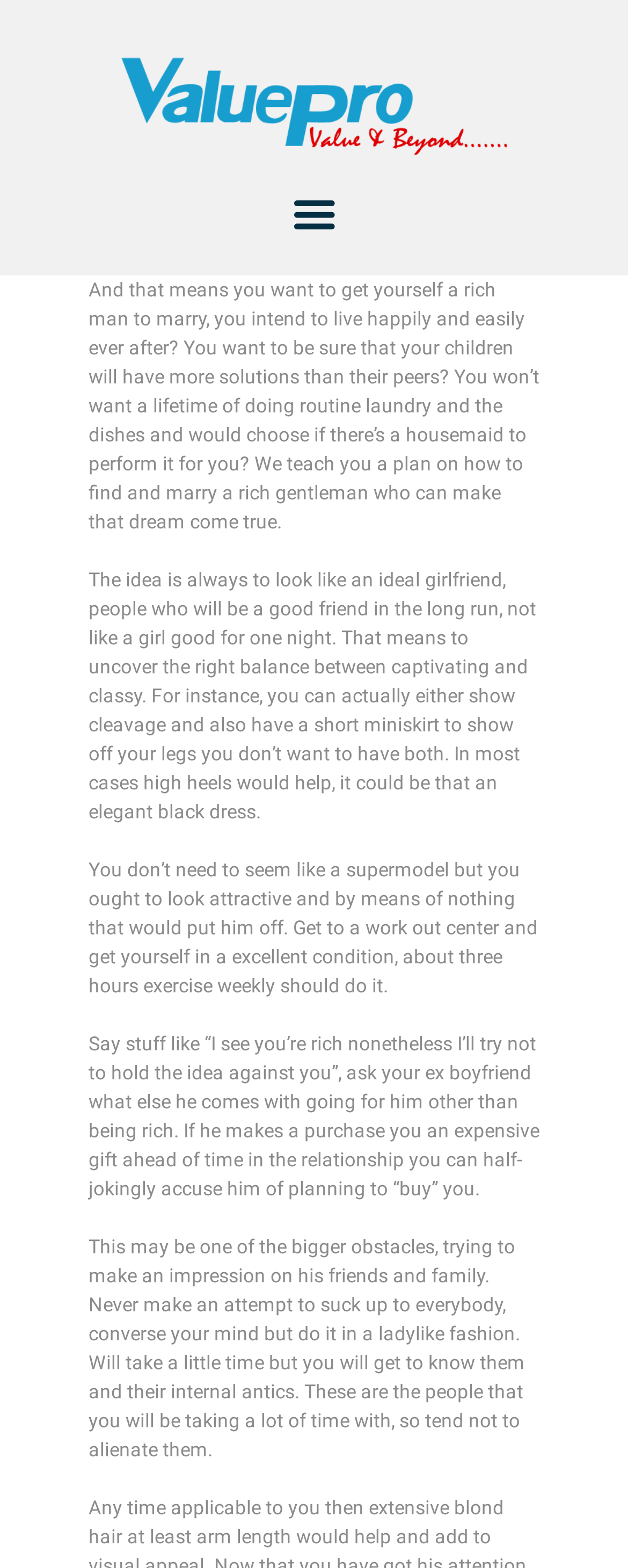Please provide a one-word or phrase answer to the question: 
What should one avoid when trying to impress his friends and family?

Sucking up to everybody